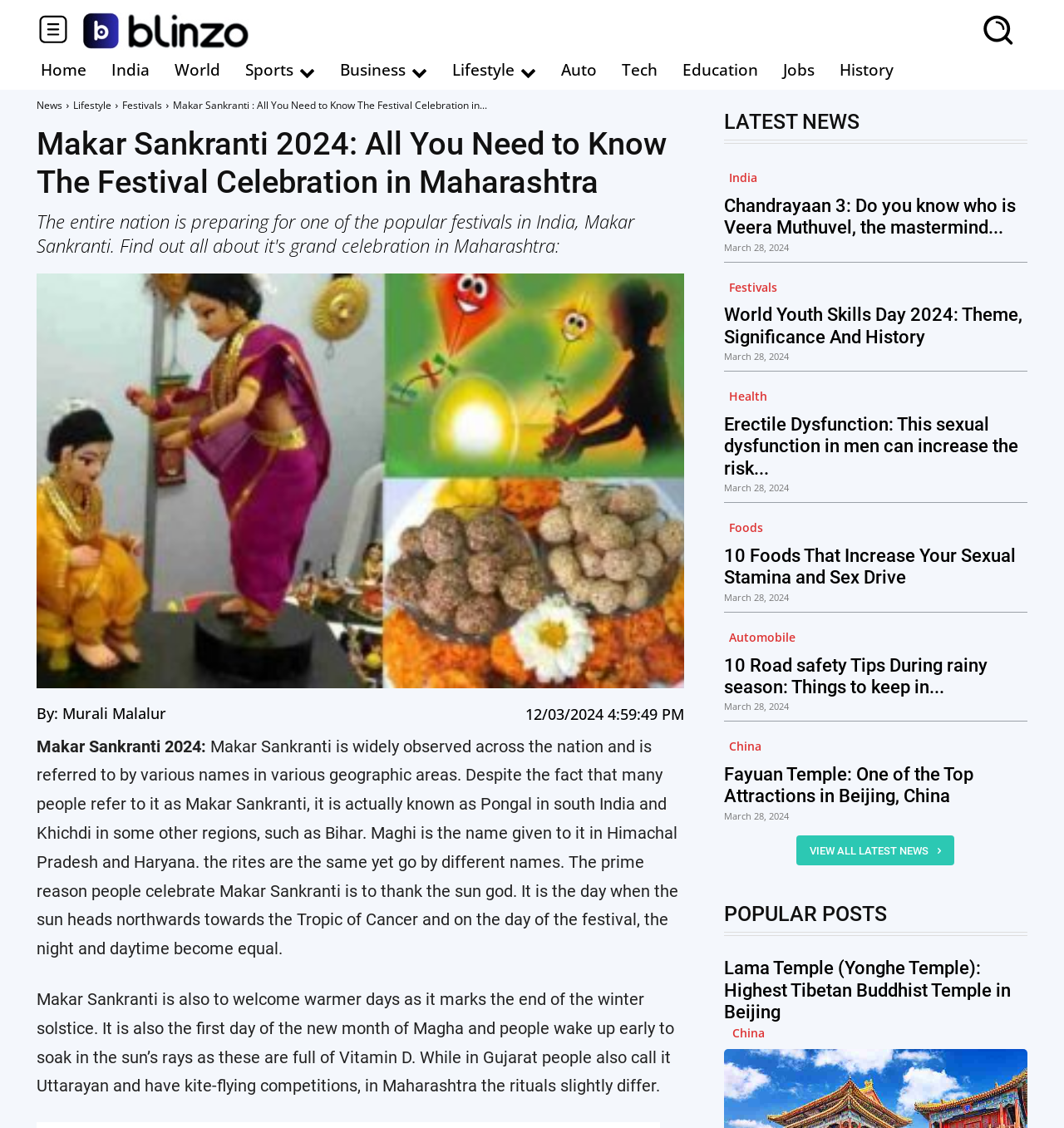Please determine the bounding box coordinates of the section I need to click to accomplish this instruction: "Search using the 'Blinzo search' link".

[0.909, 0.011, 0.966, 0.041]